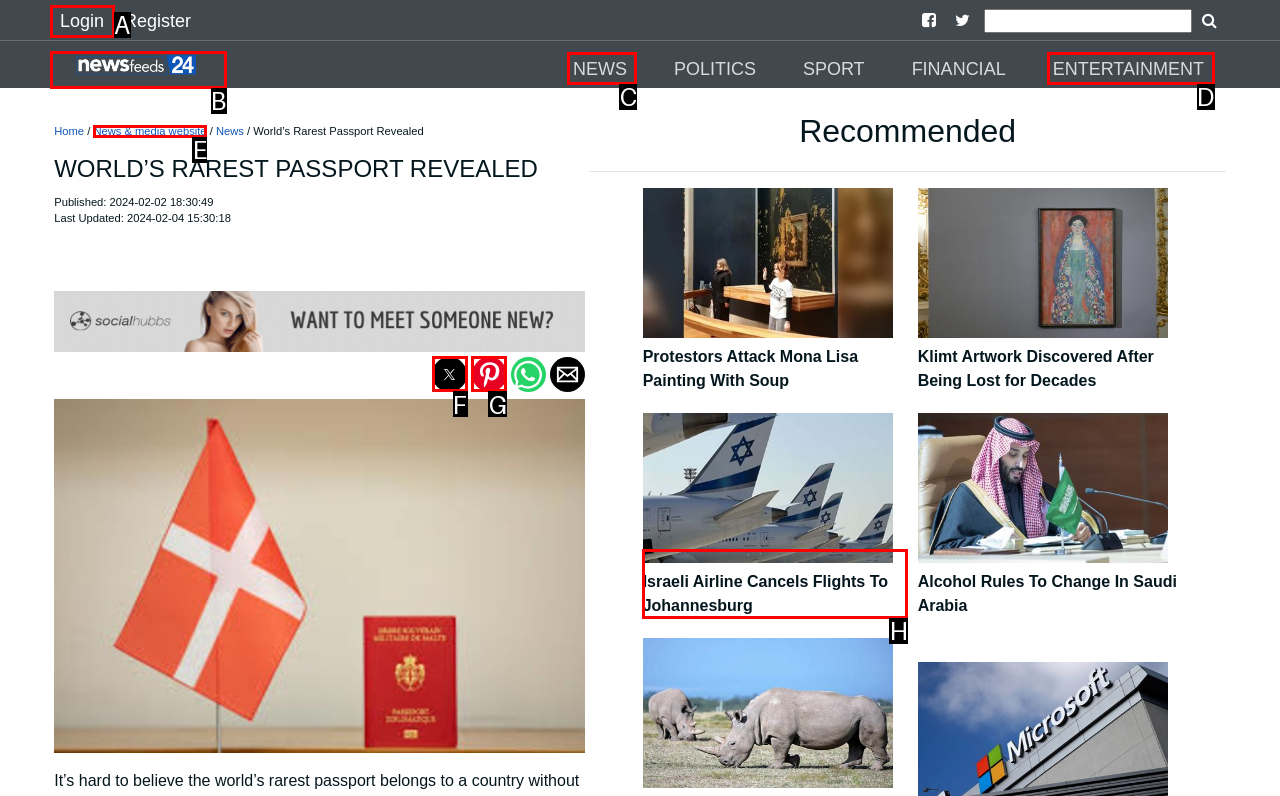Select the HTML element that needs to be clicked to carry out the task: Share the article on Twitter
Provide the letter of the correct option.

F